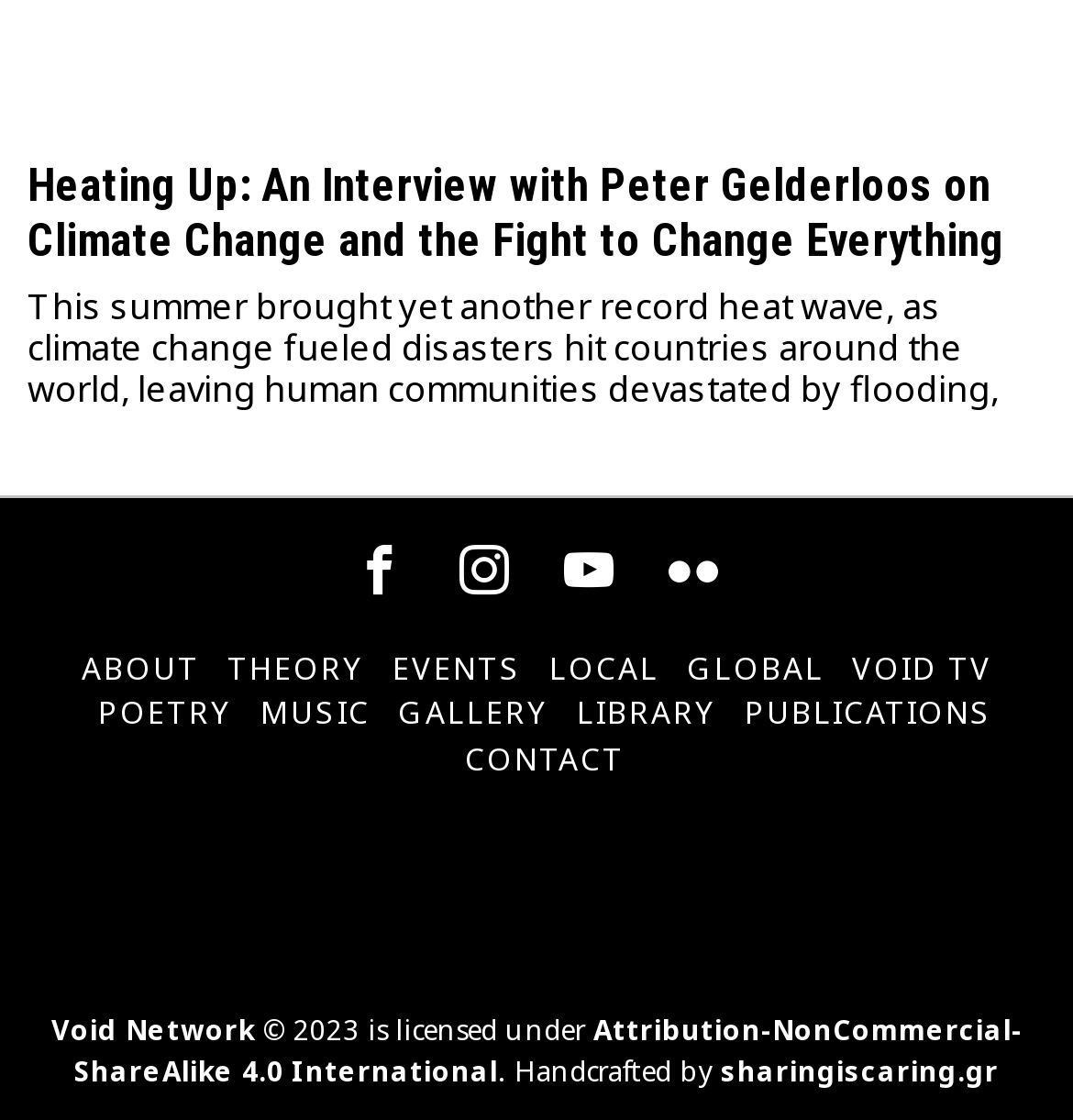Please find and report the bounding box coordinates of the element to click in order to perform the following action: "Visit the ABOUT page". The coordinates should be expressed as four float numbers between 0 and 1, in the format [left, top, right, bottom].

[0.076, 0.577, 0.186, 0.617]